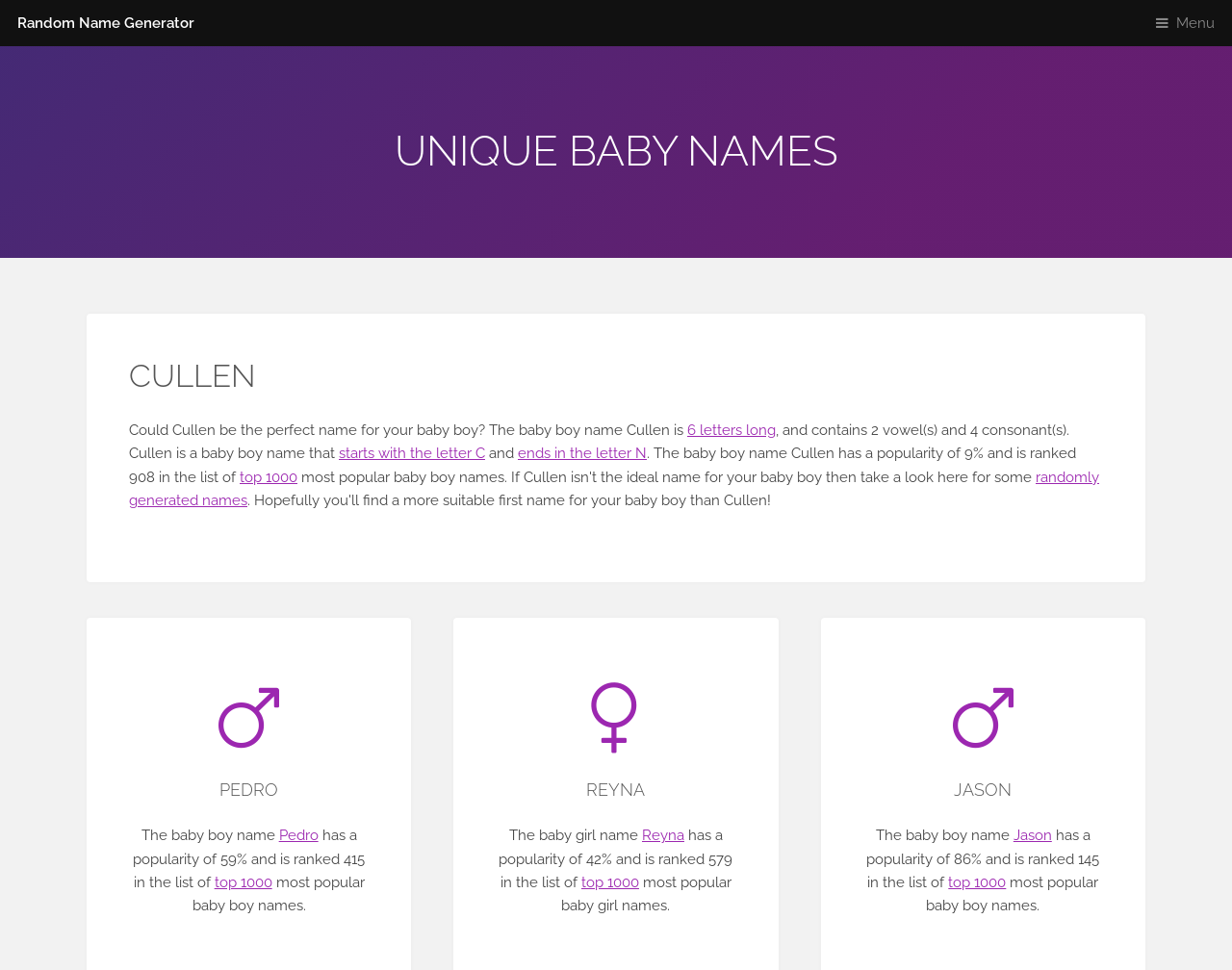Can you show the bounding box coordinates of the region to click on to complete the task described in the instruction: "Check the popularity of PEDRO"?

[0.105, 0.801, 0.299, 0.828]